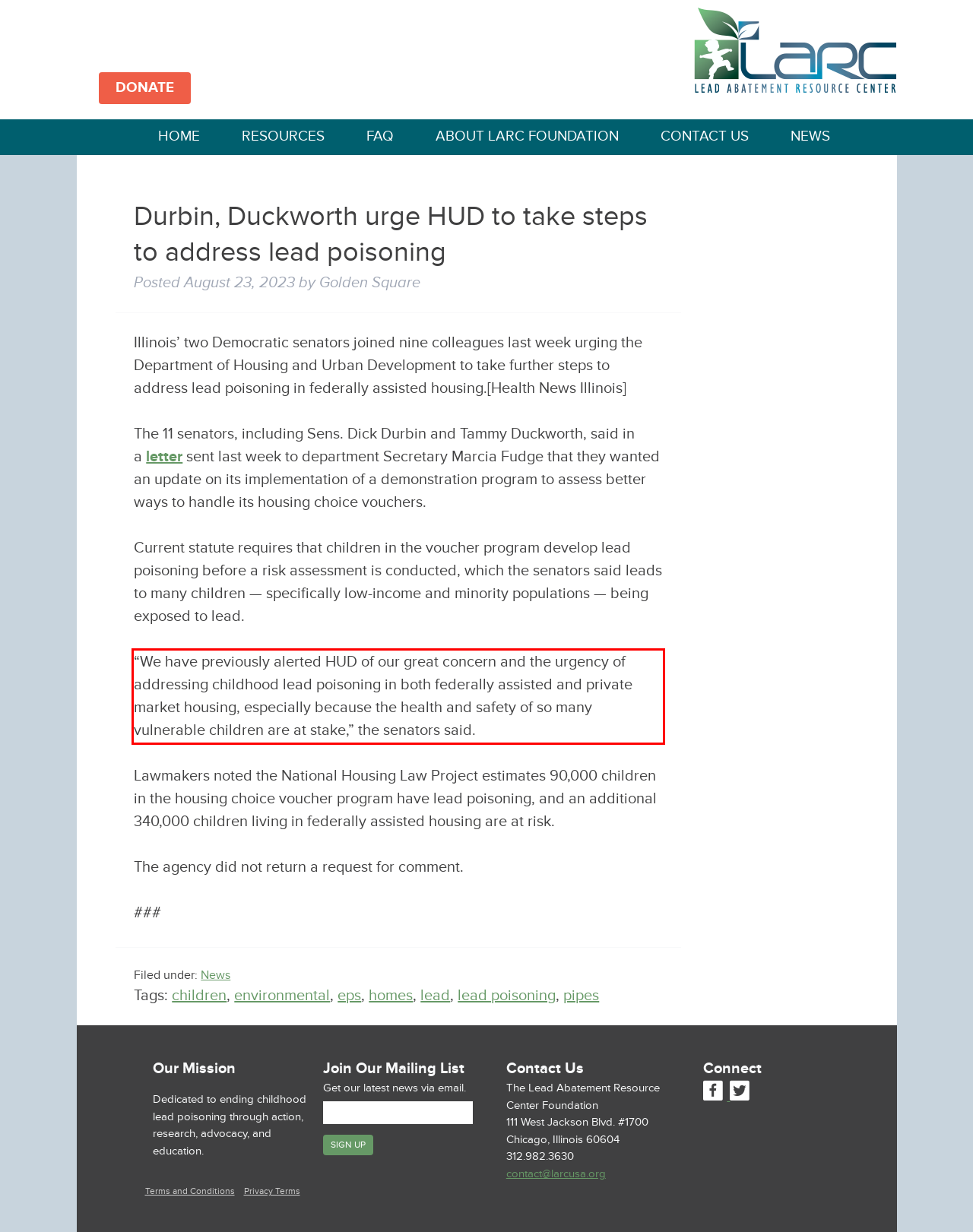Analyze the webpage screenshot and use OCR to recognize the text content in the red bounding box.

“We have previously alerted HUD of our great concern and the urgency of addressing childhood lead poisoning in both federally assisted and private market housing, especially because the health and safety of so many vulnerable children are at stake,” the senators said.